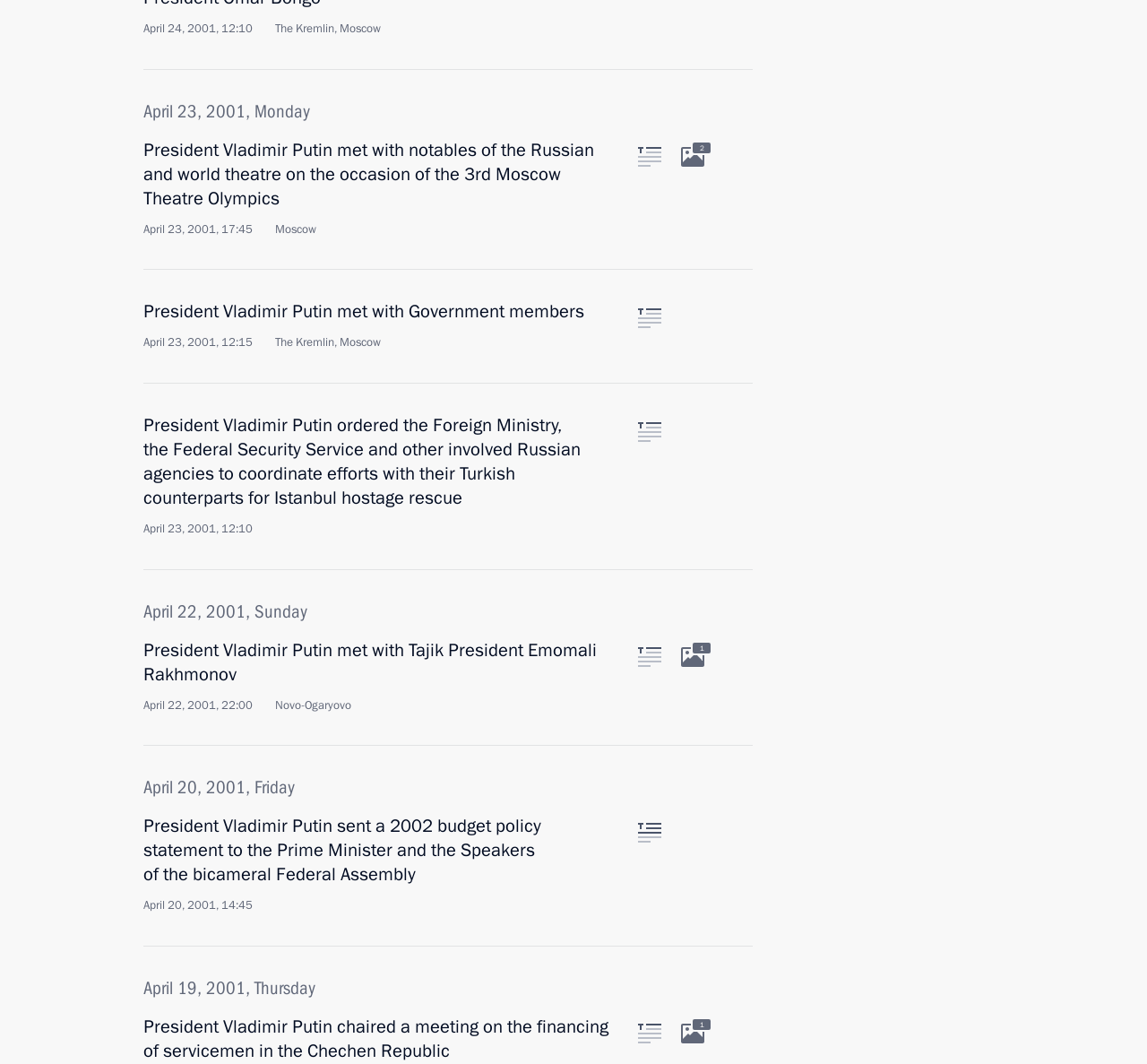Given the element description, predict the bounding box coordinates in the format (top-left x, top-left y, bottom-right x, bottom-right y). Make sure all values are between 0 and 1. Here is the element description: Contact website team

[0.547, 0.695, 0.641, 0.71]